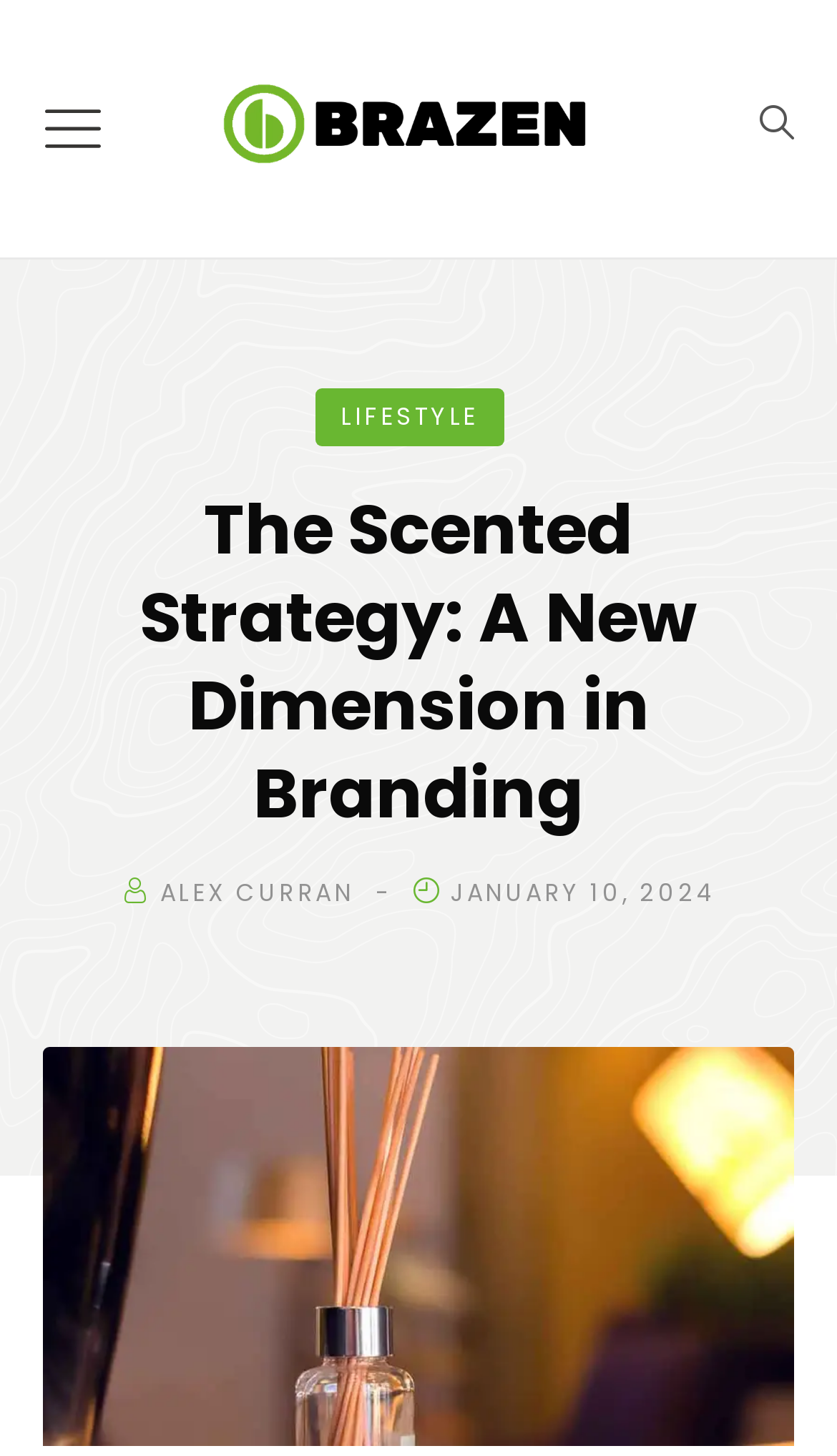What is the category of the article?
Look at the image and answer the question using a single word or phrase.

LIFESTYLE